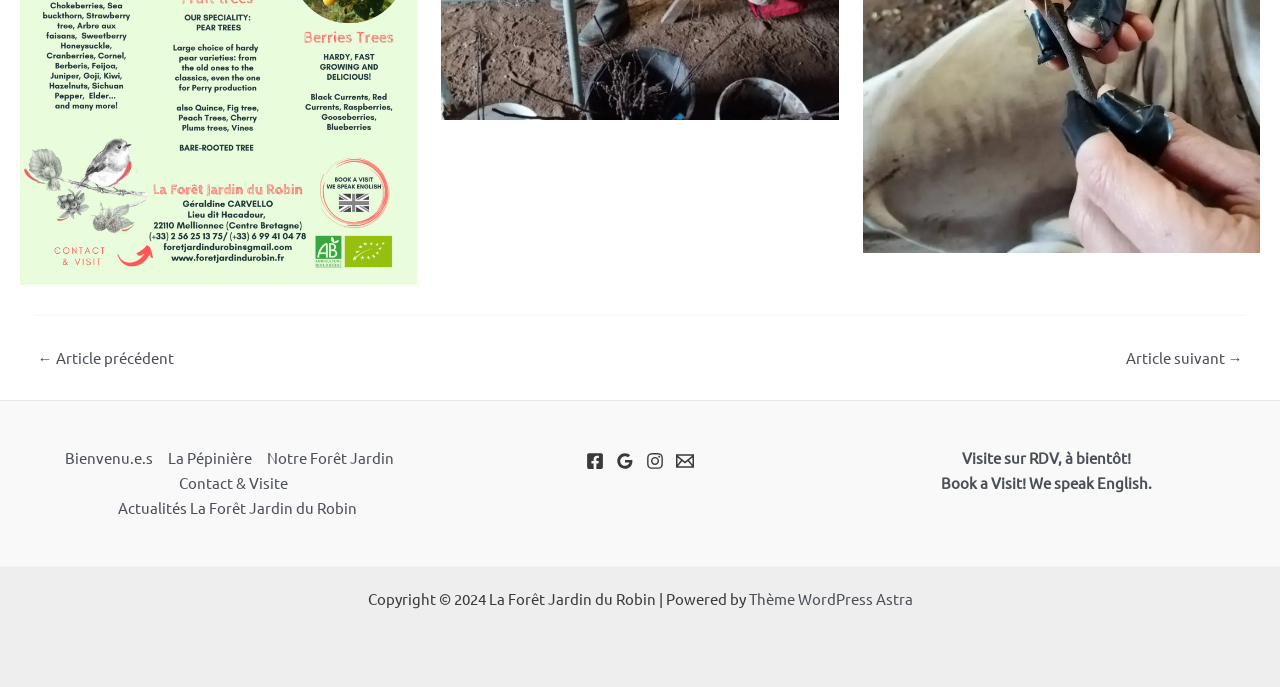Determine the bounding box coordinates of the UI element described by: "← Article précédent".

[0.029, 0.509, 0.136, 0.531]